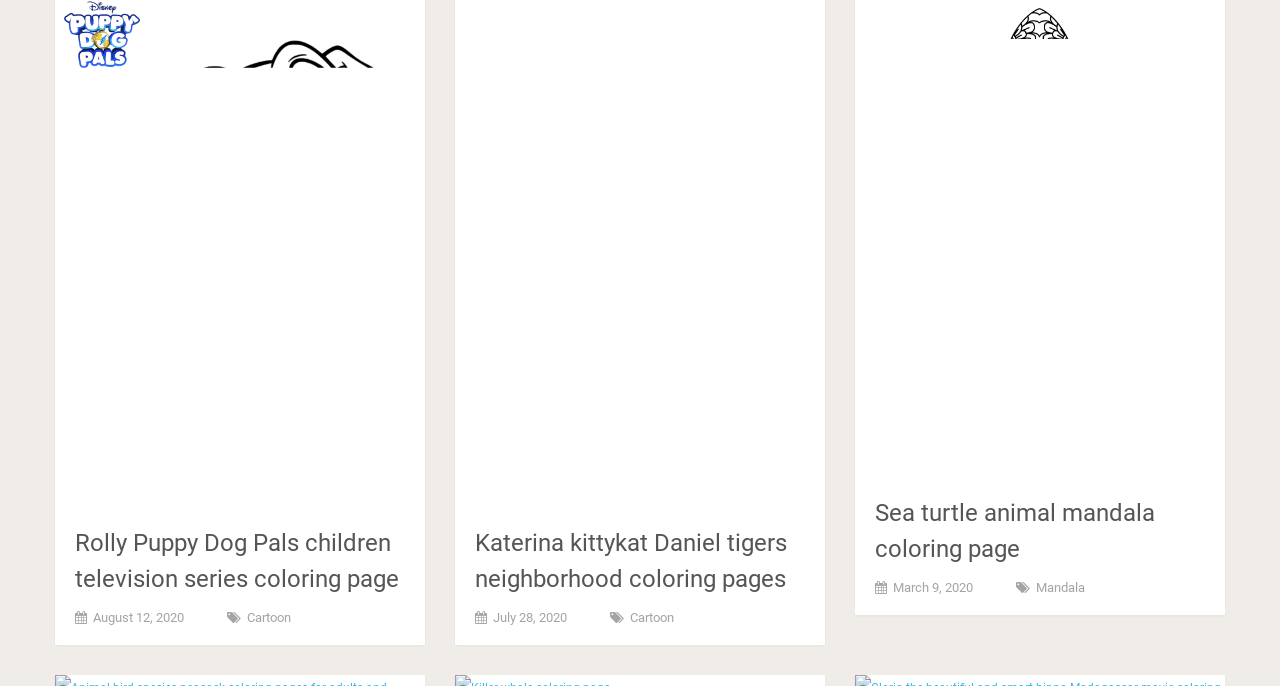Determine the bounding box for the UI element as described: "Mandala". The coordinates should be represented as four float numbers between 0 and 1, formatted as [left, top, right, bottom].

[0.81, 0.845, 0.848, 0.867]